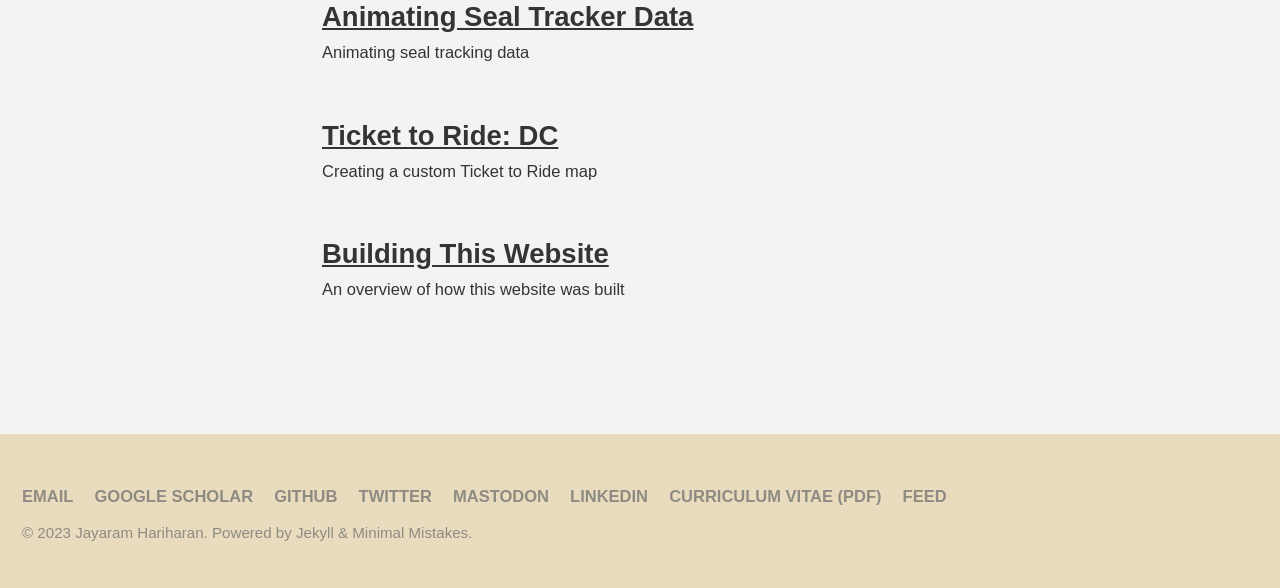Kindly determine the bounding box coordinates for the clickable area to achieve the given instruction: "View Jayaram Hariharan's CV".

[0.523, 0.827, 0.696, 0.858]